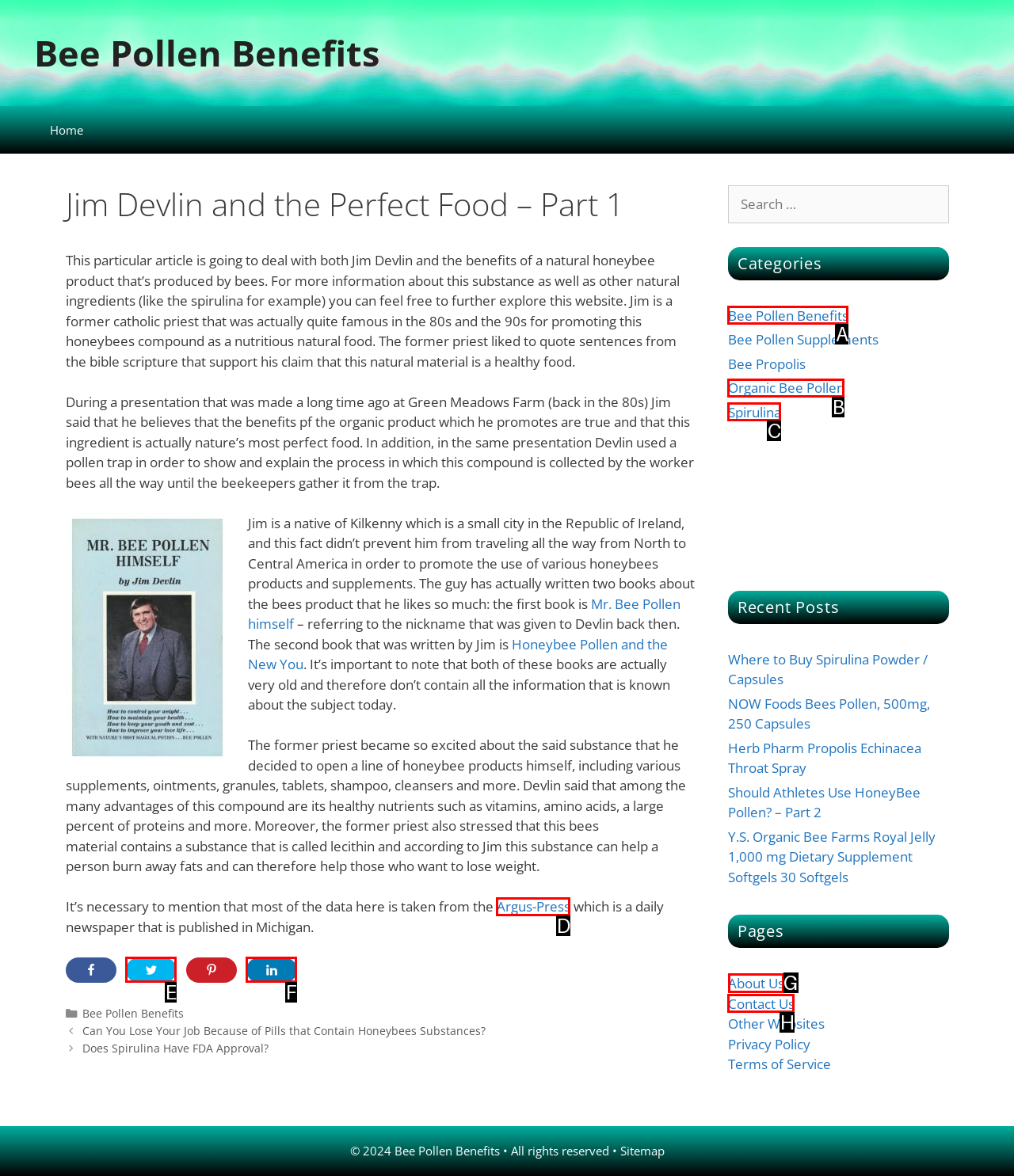Which HTML element should be clicked to complete the following task: Read the 'About Us' page?
Answer with the letter corresponding to the correct choice.

G